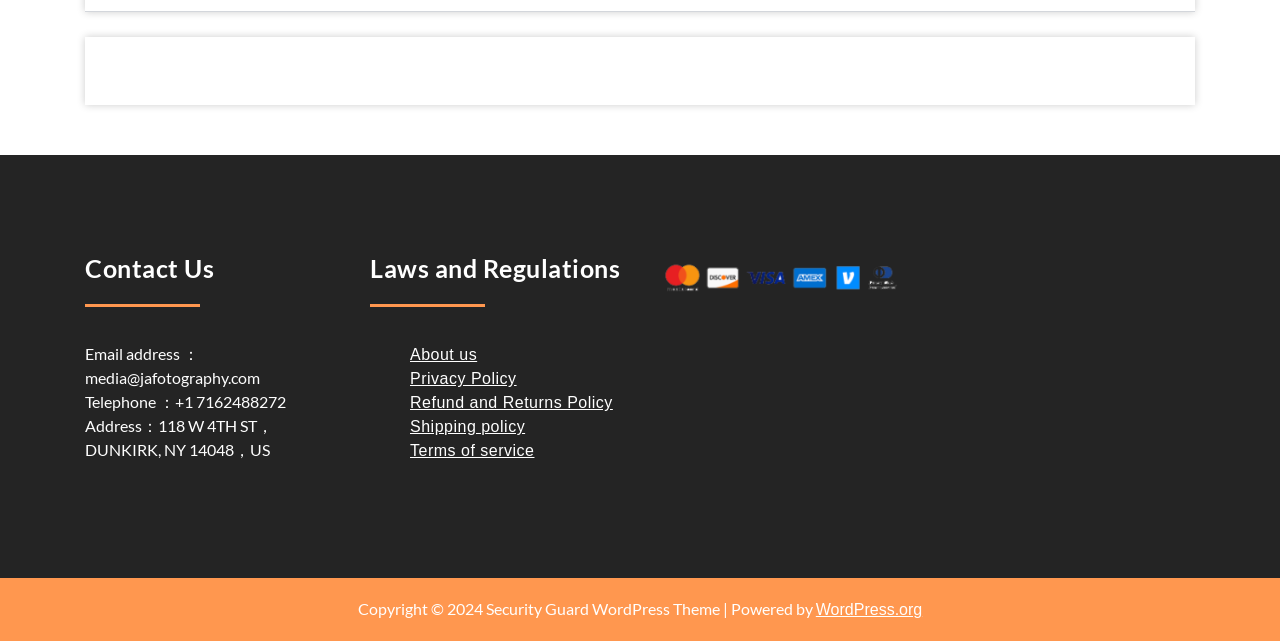Please give a succinct answer to the question in one word or phrase:
What is the email address for contact?

media@jafotography.com